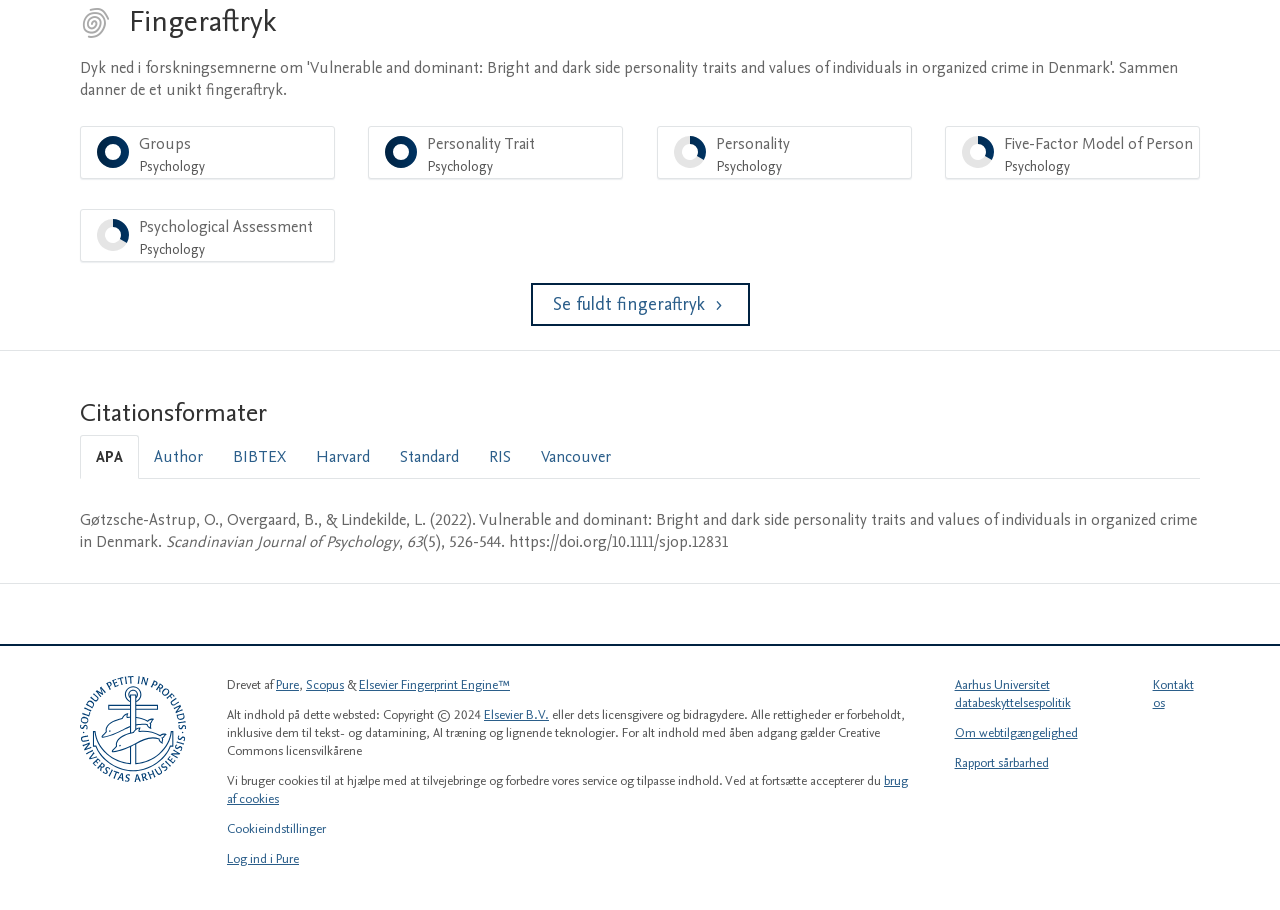Locate the bounding box coordinates of the segment that needs to be clicked to meet this instruction: "Click on the 'Groups Psychology 100%' menu item".

[0.062, 0.139, 0.262, 0.197]